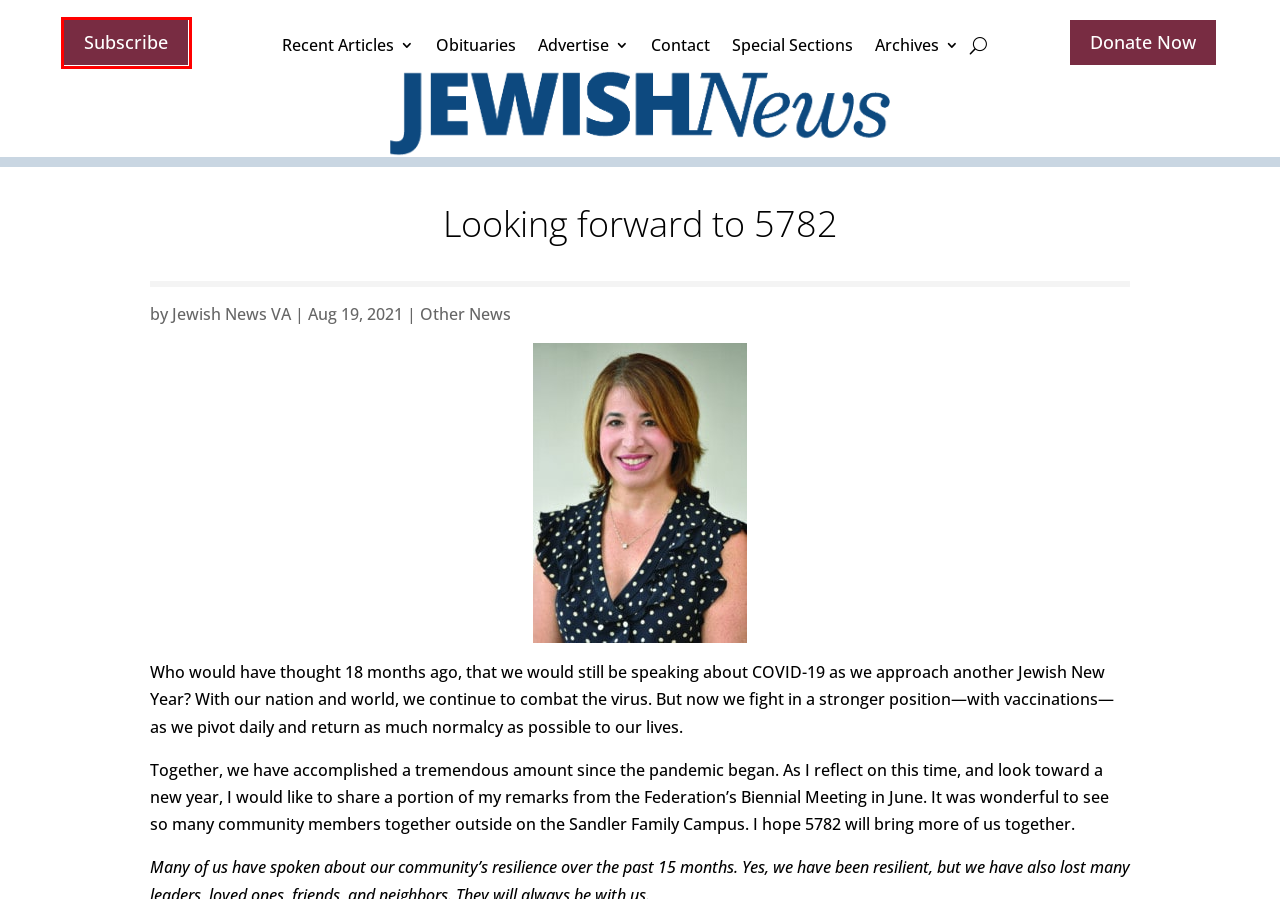Look at the screenshot of a webpage, where a red bounding box highlights an element. Select the best description that matches the new webpage after clicking the highlighted element. Here are the candidates:
A. Special Sections (old) | Jewish News
B. Subscribe to Jewish News | Jewish News
C. Advertise | Jewish News
D. Jewish News VA | Jewish News
E. Obituaries | Jewish News
F. Donate | Jewish News
G. Recent Articles | Jewish News
H. Other News | Jewish News

B